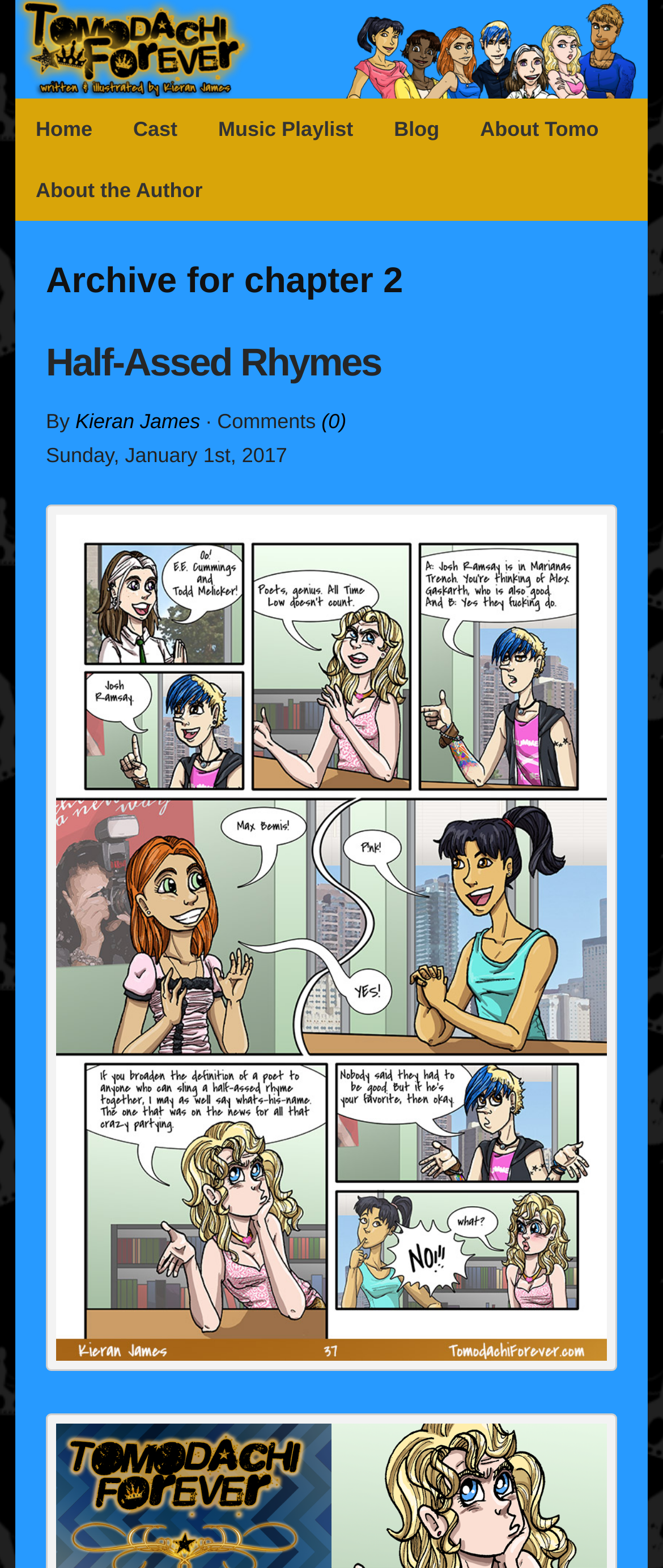Please find the bounding box coordinates for the clickable element needed to perform this instruction: "view music playlist".

[0.298, 0.063, 0.563, 0.102]